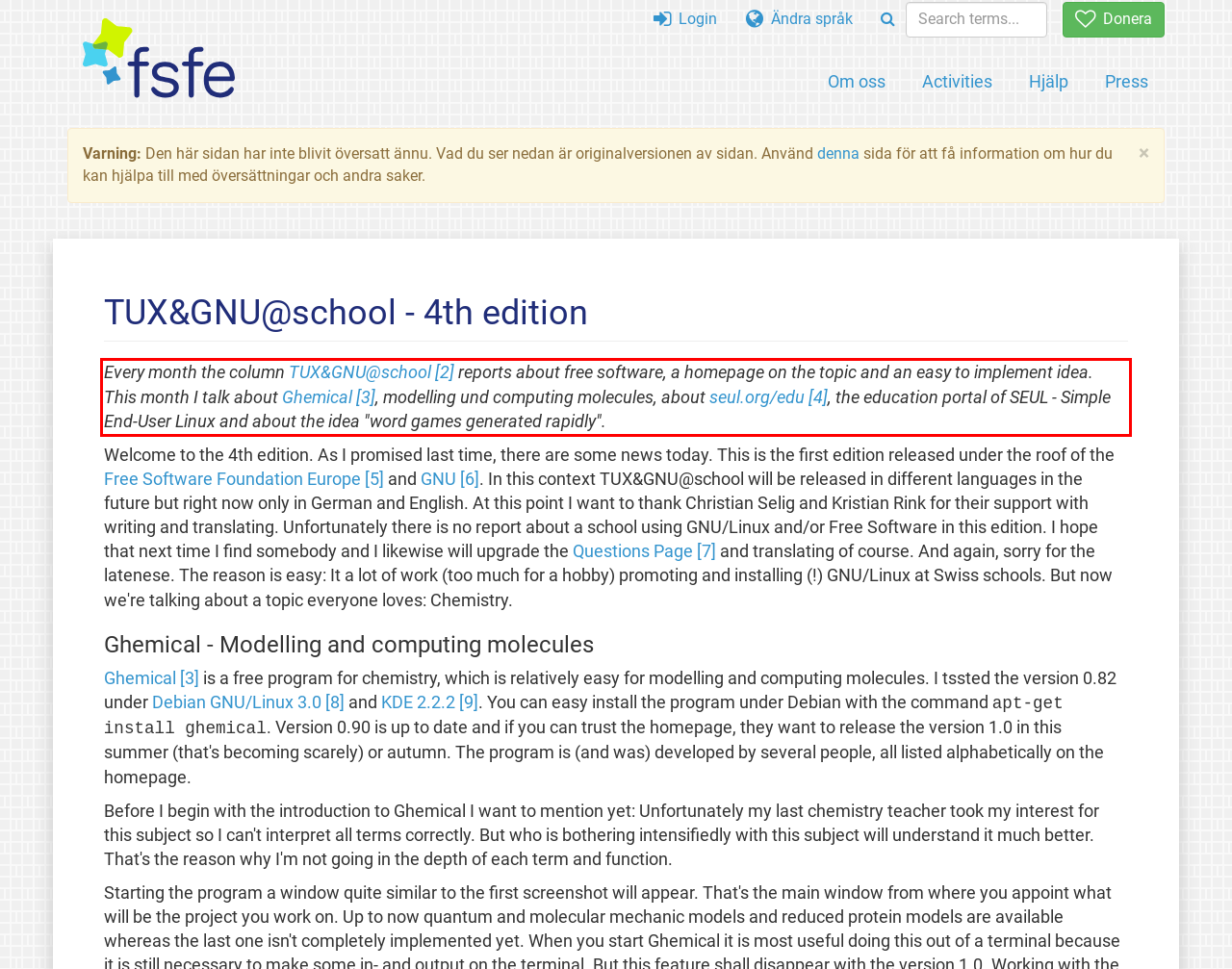Within the screenshot of the webpage, locate the red bounding box and use OCR to identify and provide the text content inside it.

Every month the column TUX&GNU@school [2] reports about free software, a homepage on the topic and an easy to implement idea. This month I talk about Ghemical [3], modelling und computing molecules, about seul.org/edu [4], the education portal of SEUL - Simple End-User Linux and about the idea "word games generated rapidly".